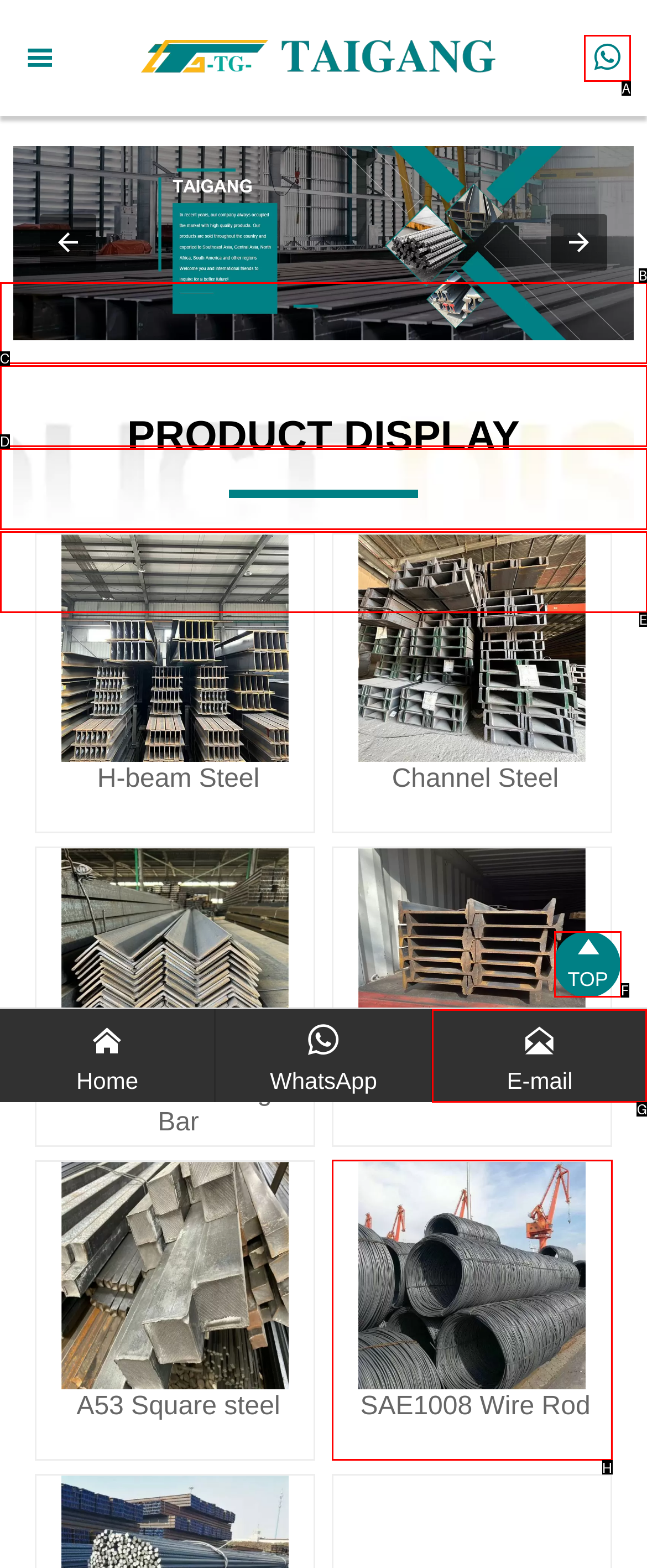What option should you select to complete this task: Click on the 'TOP' button? Indicate your answer by providing the letter only.

F